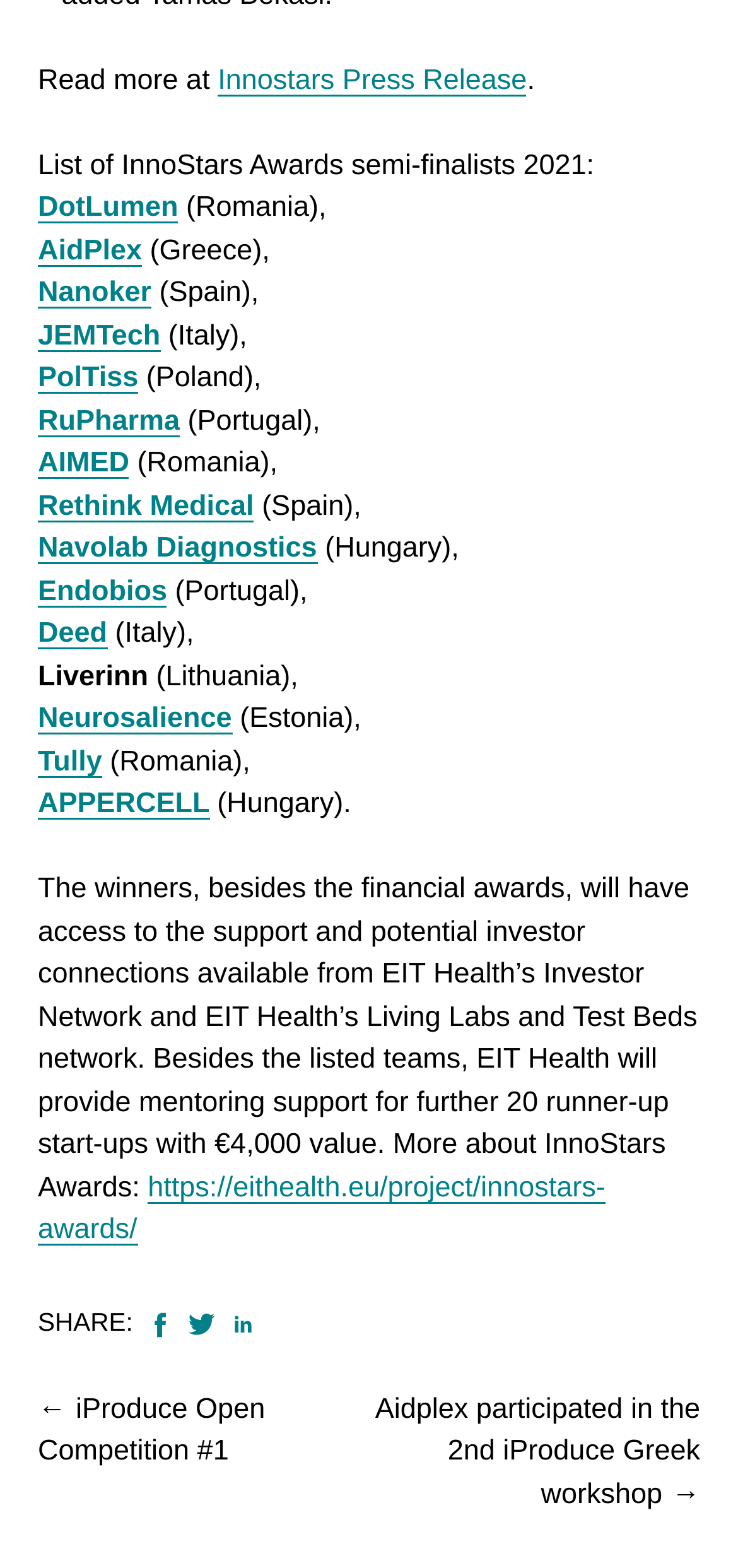Locate the bounding box coordinates of the item that should be clicked to fulfill the instruction: "Read more about InnoStars Press Release".

[0.295, 0.041, 0.714, 0.062]